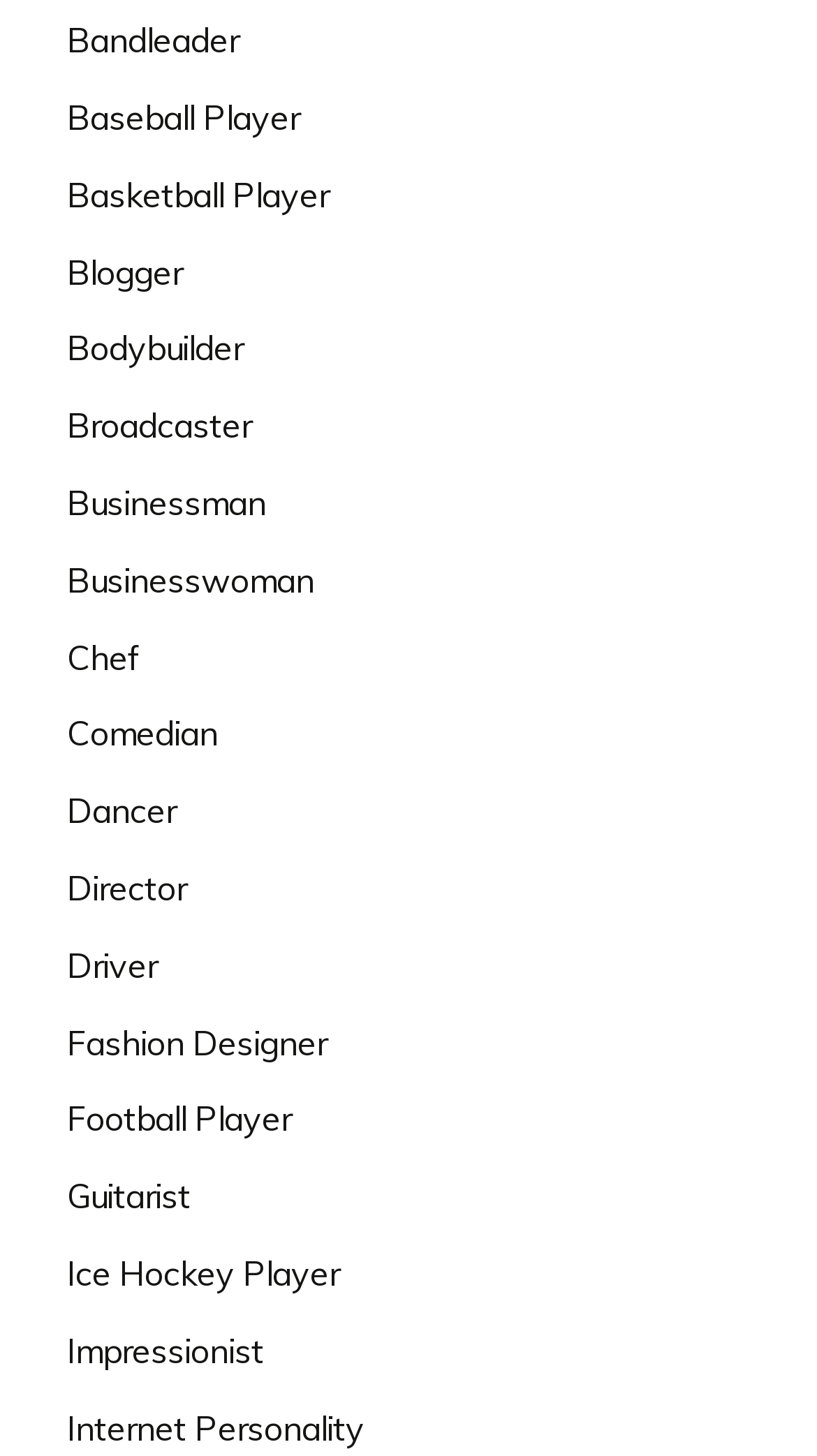Identify the bounding box coordinates necessary to click and complete the given instruction: "Learn about Fashion Designer".

[0.082, 0.701, 0.4, 0.73]